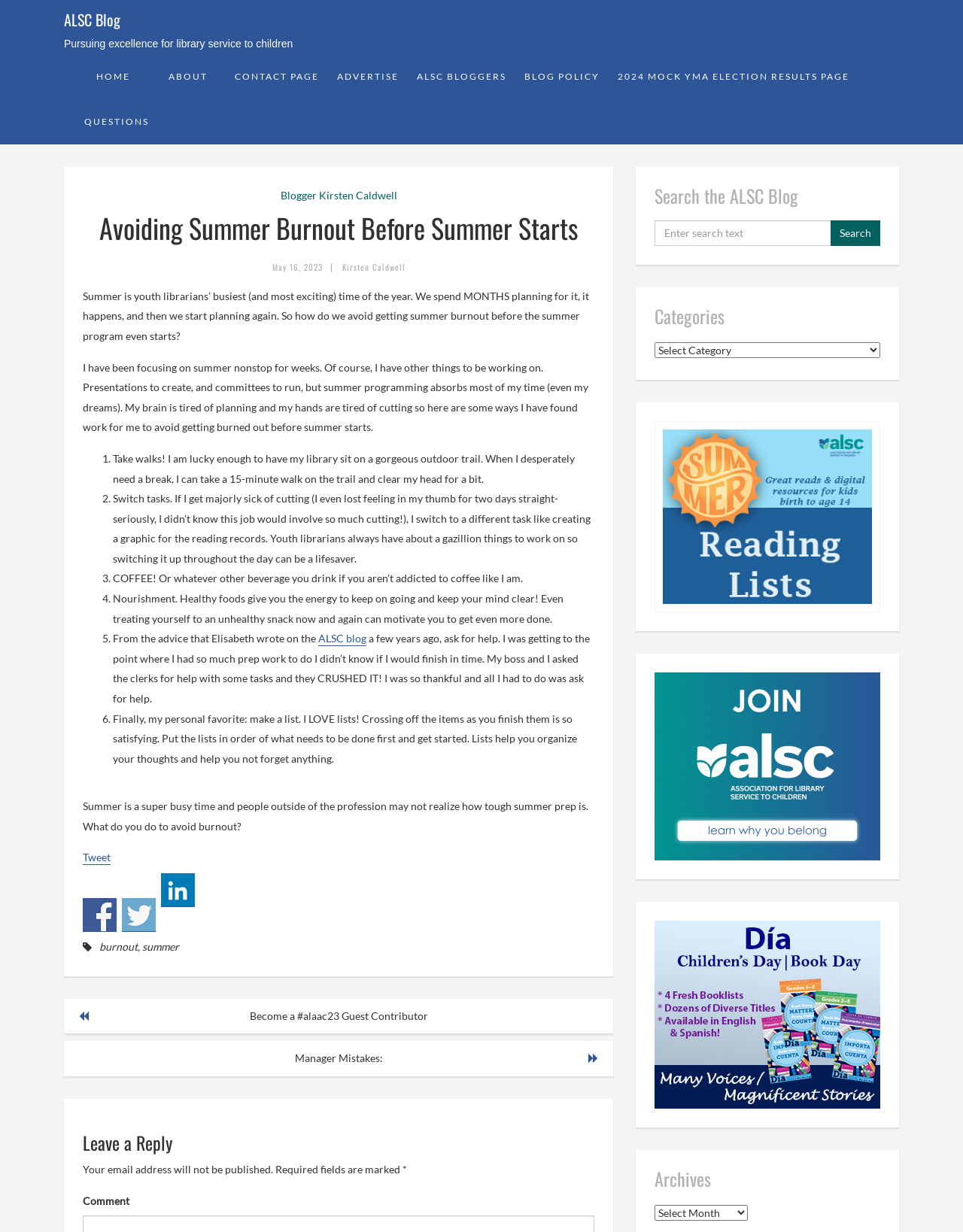Identify the bounding box coordinates necessary to click and complete the given instruction: "Click on the 'HOME' link".

[0.078, 0.044, 0.156, 0.08]